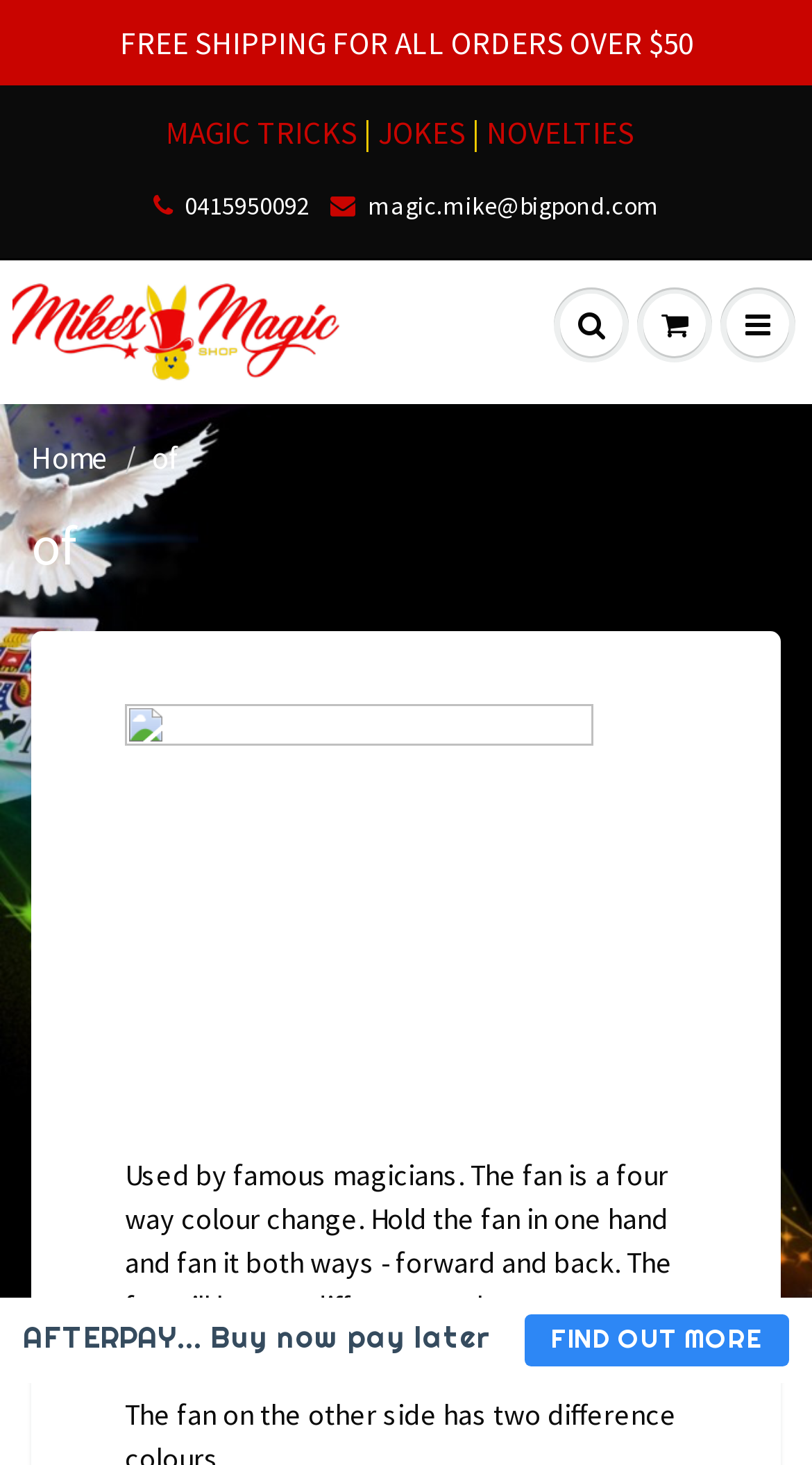Locate the bounding box coordinates of the element that needs to be clicked to carry out the instruction: "Click on FIND OUT MORE". The coordinates should be given as four float numbers ranging from 0 to 1, i.e., [left, top, right, bottom].

[0.647, 0.897, 0.971, 0.932]